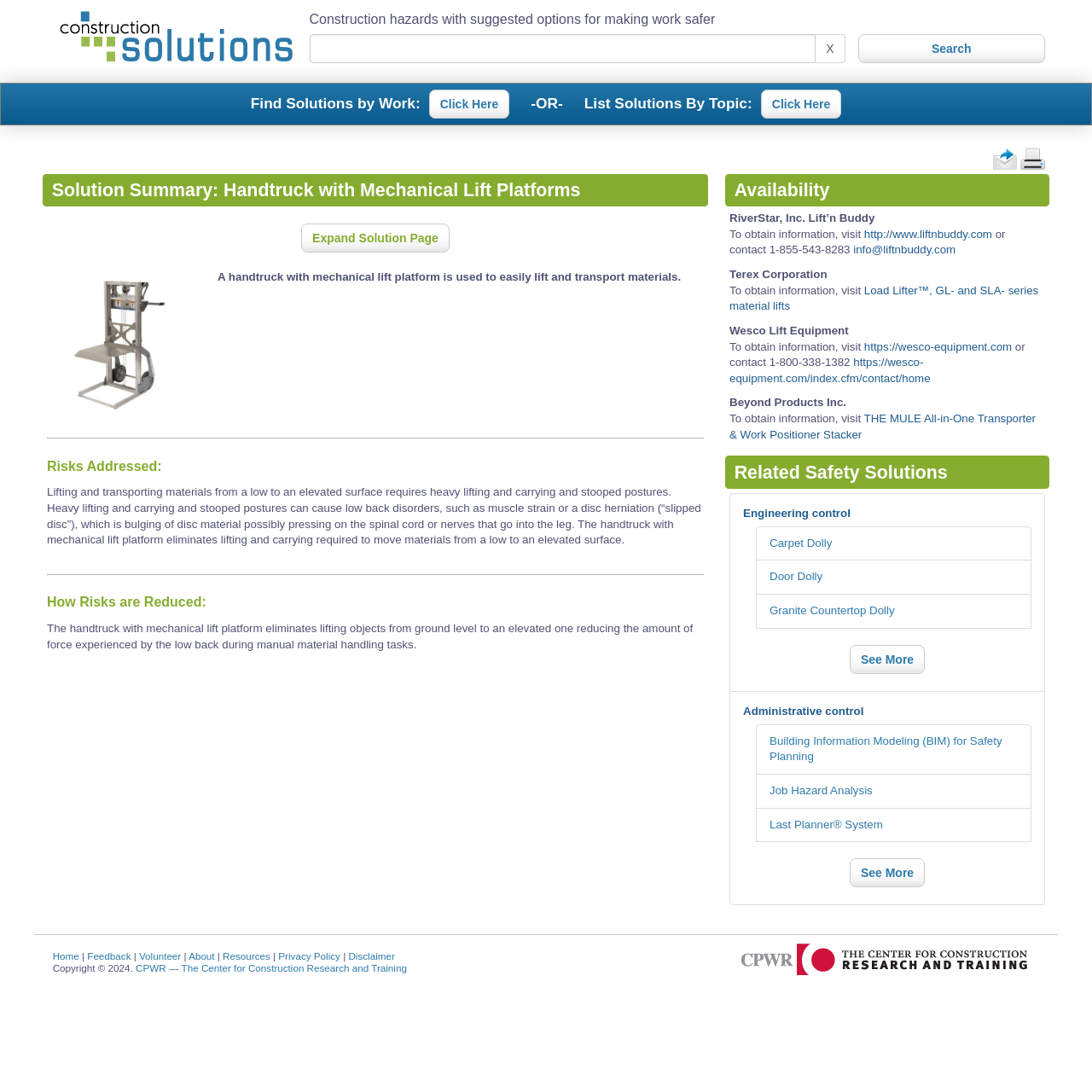Offer an extensive depiction of the webpage and its key elements.

This webpage is about a construction solution, specifically a handtruck with a mechanical lift platform. At the top, there is a logo and a link to "Construction Solutions" on the left, and a search button on the right. Below this, there is a heading that reads "Construction hazards with suggested options for making work safer". 

To the right of this heading, there is a table with a textbox and a button labeled "X". Below the table, there are two sections: "Find Solutions by Work" and "List Solutions By Topic", each with a link labeled "Click Here". 

The main content of the page is divided into several sections. The first section is "Solution Summary: Handtruck with Mechanical Lift Platforms", which provides a brief description of the solution. Below this, there is a link to "Expand Solution Page". 

The next section is "Risks Addressed", which describes the risks associated with lifting and transporting materials, such as low back disorders. This is followed by "How Risks are Reduced", which explains how the handtruck with mechanical lift platform eliminates lifting and carrying required to move materials from a low to an elevated surface.

The "Availability" section lists three companies that provide this solution: RiverStar, Inc. Lift’n Buddy, Terex Corporation, and Wesco Lift Equipment, along with their contact information. 

The "Related Safety Solutions" section is divided into two subsections: "Engineering control" and "Administrative control". Each subsection lists several links to related safety solutions, such as carpet dollies and job hazard analysis. 

At the bottom of the page, there are links to "Home", "Feedback", "Volunteer", "About", "Resources", "Privacy Policy", and "Disclaimer", as well as a copyright notice and a link to "CPWR — The Center for Construction Research and Training".